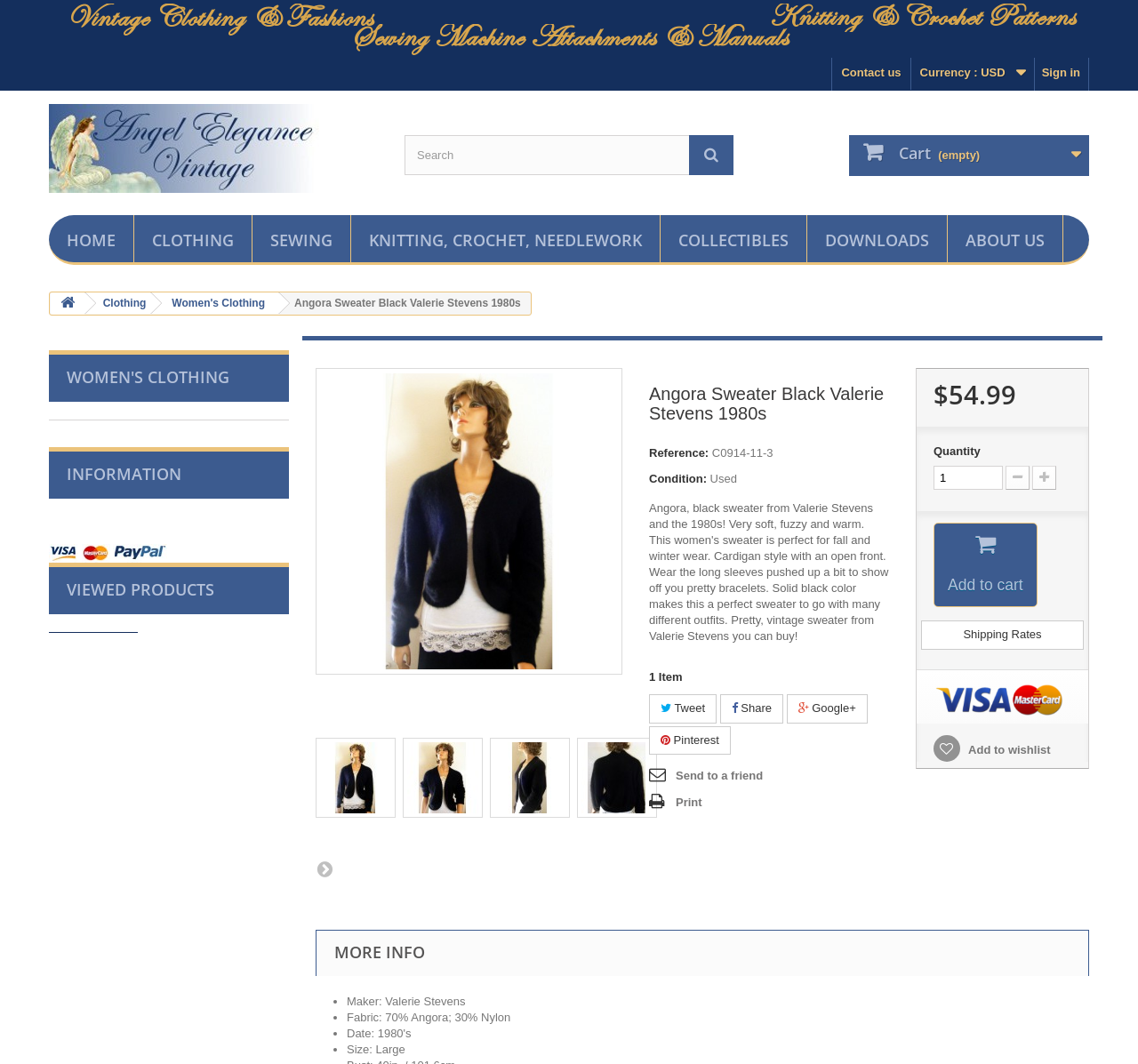Refer to the image and provide a thorough answer to this question:
What is the style of the sweater?

Based on the webpage description, the style of the sweater is a cardigan, which is mentioned as 'Cardigan style with open front'.